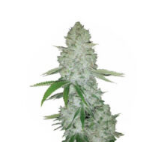Explain what is happening in the image with as much detail as possible.

This image showcases a vibrant cannabis plant, specifically a close-up of the bud structure. The plant features dense, frosty trichomes and a robust, bushy appearance, typical of high-quality strains. It's presented in conjunction with the product "Narcos Miami Sunset OG Feminized (3 seeds pack)," which suggests this strain is known for its notable potency and purity. Ideal for both experienced growers and consumers alike, this feminized seed pack ensures a high yield, designed for those seeking to cultivate premium cannabis. The plant's lush greenery and prominently displayed buds reflect the strain's rich genetic lineage and potential for striking sensory experiences.